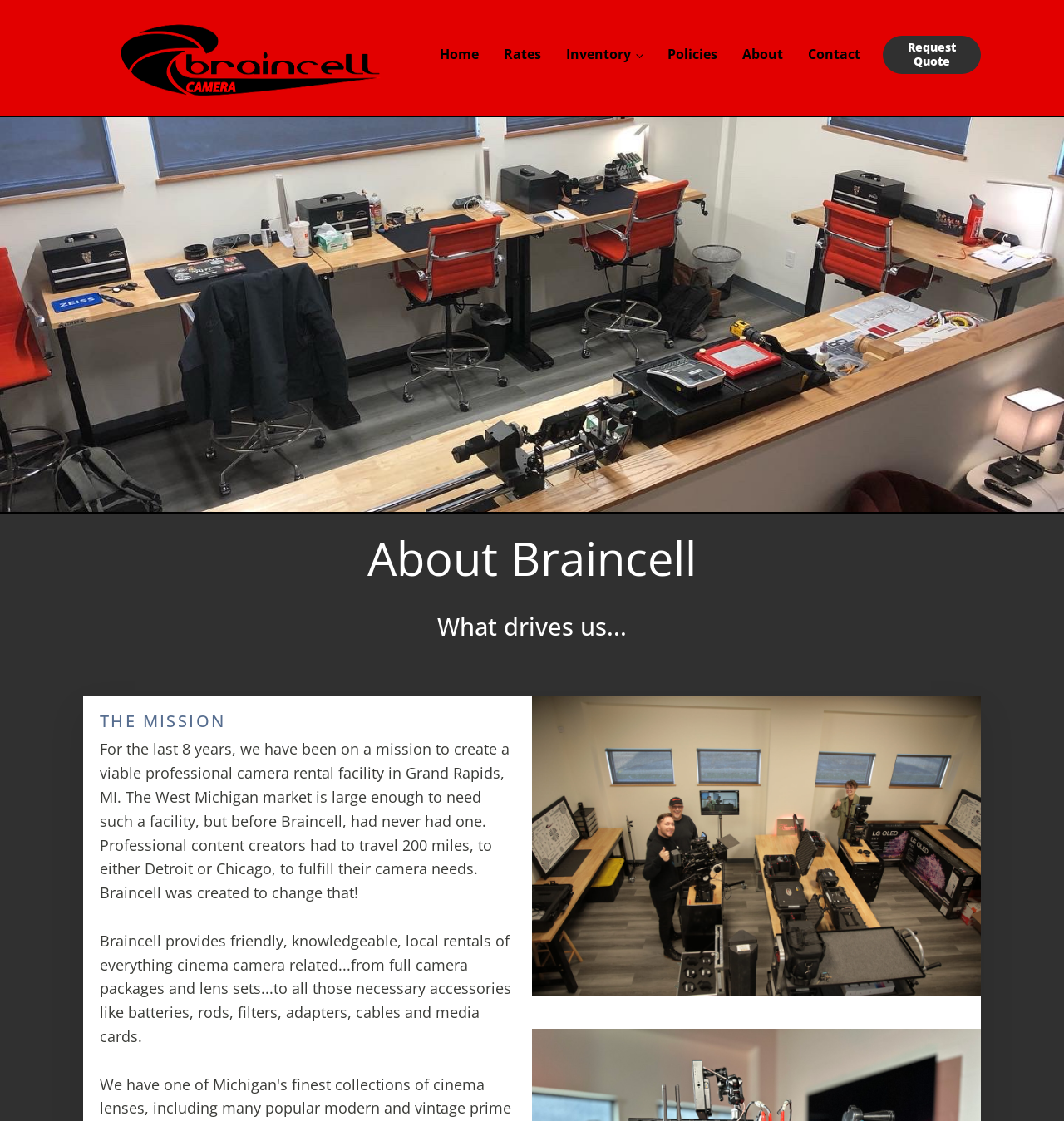Provide a one-word or short-phrase response to the question:
What kind of rentals does Braincell provide?

Cinema camera related